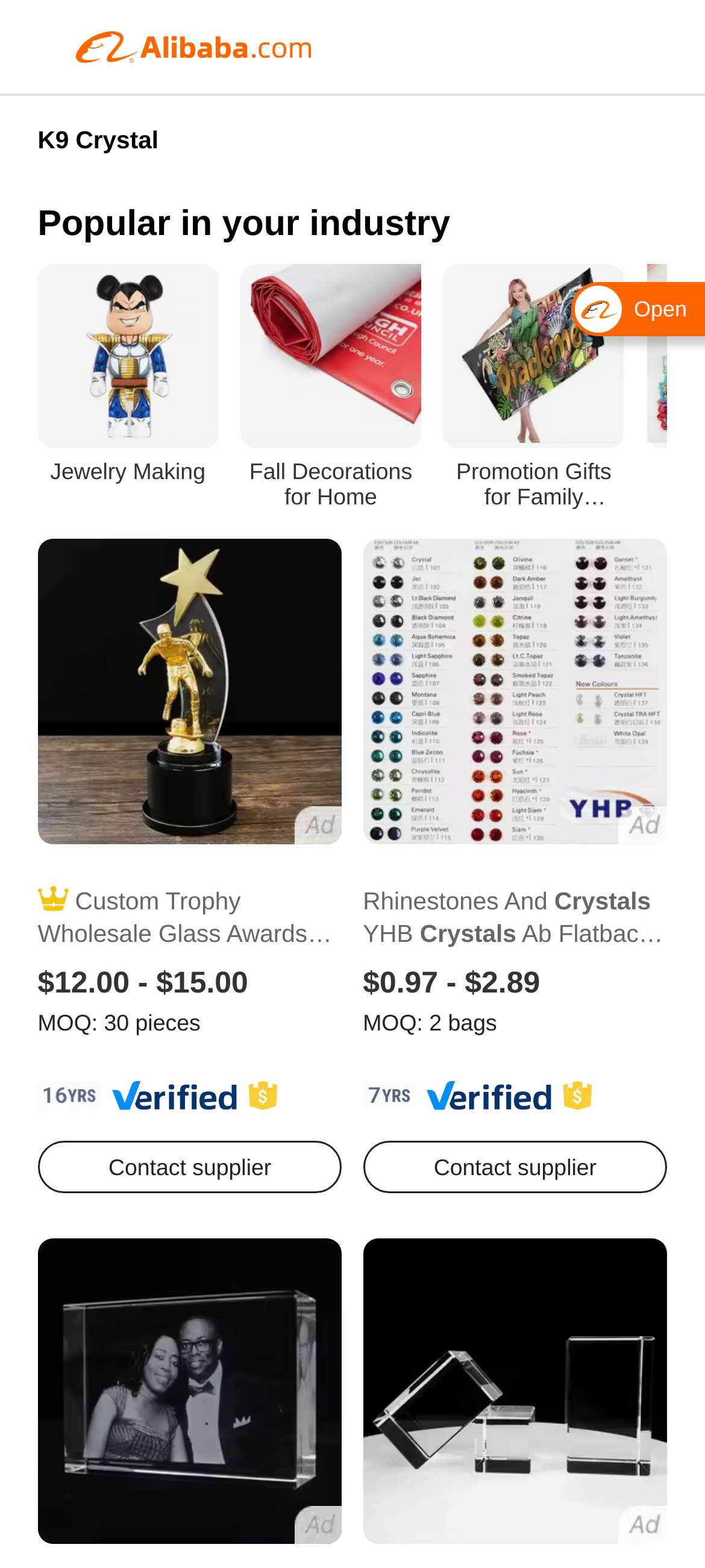Explain the webpage's layout and main content in detail.

The webpage is about wholesale K9 crystal products, offering a variety of crystal crafts and deals on Alibaba.com. At the top, there is a large image taking up about a third of the screen width. Below it, there is a heading "K9 Crystal" followed by a text "Popular in your industry". 

To the right of the heading, there are three links with images, labeled as "Jewelry Making", "Fall Decorations for Home", and "Promotion Gifts for Family Reunions". These links are positioned horizontally, with the first one starting from the left edge of the screen and the last one ending at the right edge.

Below these links, there are two product listings. The first one is for a custom trophy wholesale glass award with a K9 crystal pedestal football trophy, priced between $12.00 and $15.00 with a minimum order quantity of 30 pieces. The listing includes an image of the product, followed by a heading with the product name, and then the price and minimum order quantity information. There are also several small images and a "Contact supplier" button.

The second product listing is for rhinestones and crystals, priced between $0.97 and $2.89 with a minimum order quantity of 2 bags. The layout is similar to the first product listing, with an image, heading, price and minimum order quantity information, and a "Contact supplier" button.

Below the product listings, there are two large images, one on the left and one on the right, showcasing K9 crystal products. At the bottom right corner of the screen, there is a small text "Open".